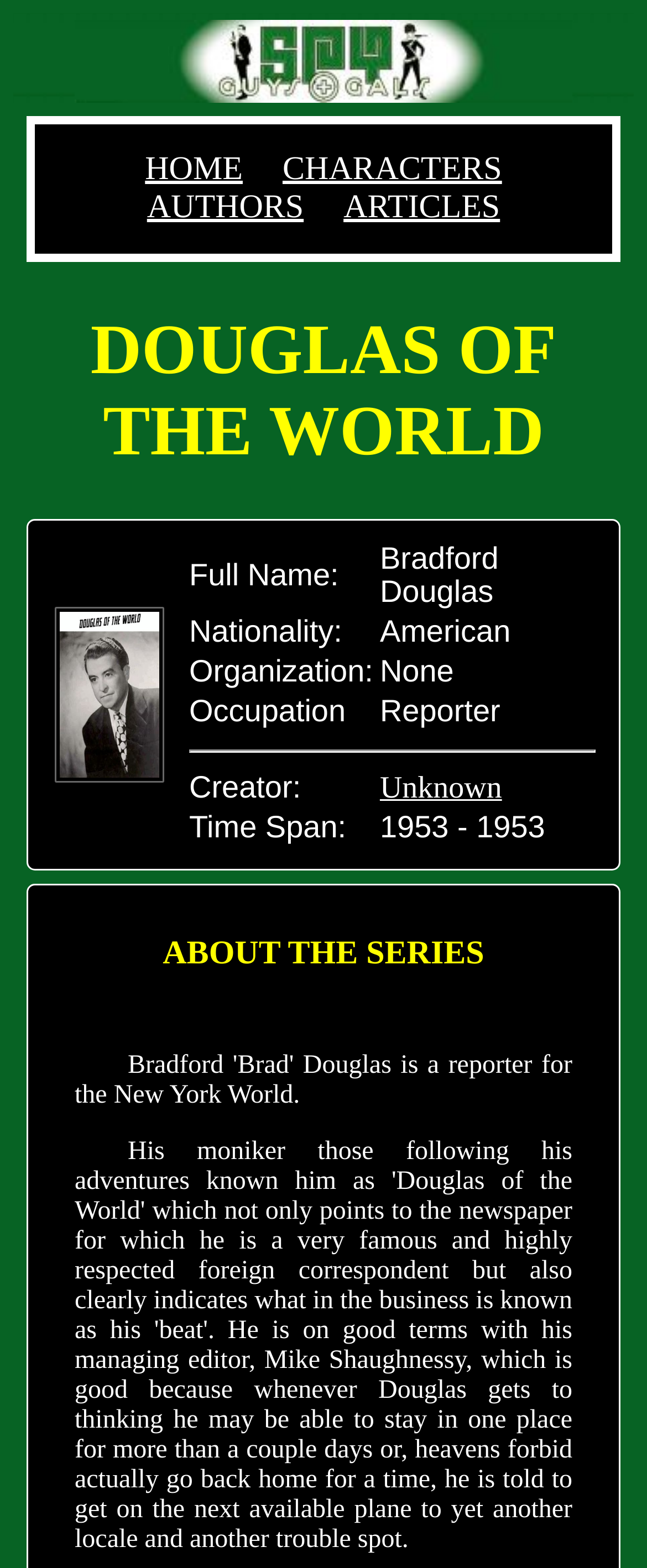How many main navigation links are there?
Based on the image, answer the question with as much detail as possible.

I counted the number of links in the top navigation bar, which are 'HOME', 'CHARACTERS', 'AUTHORS', and 'ARTICLES', so there are 4 main navigation links.